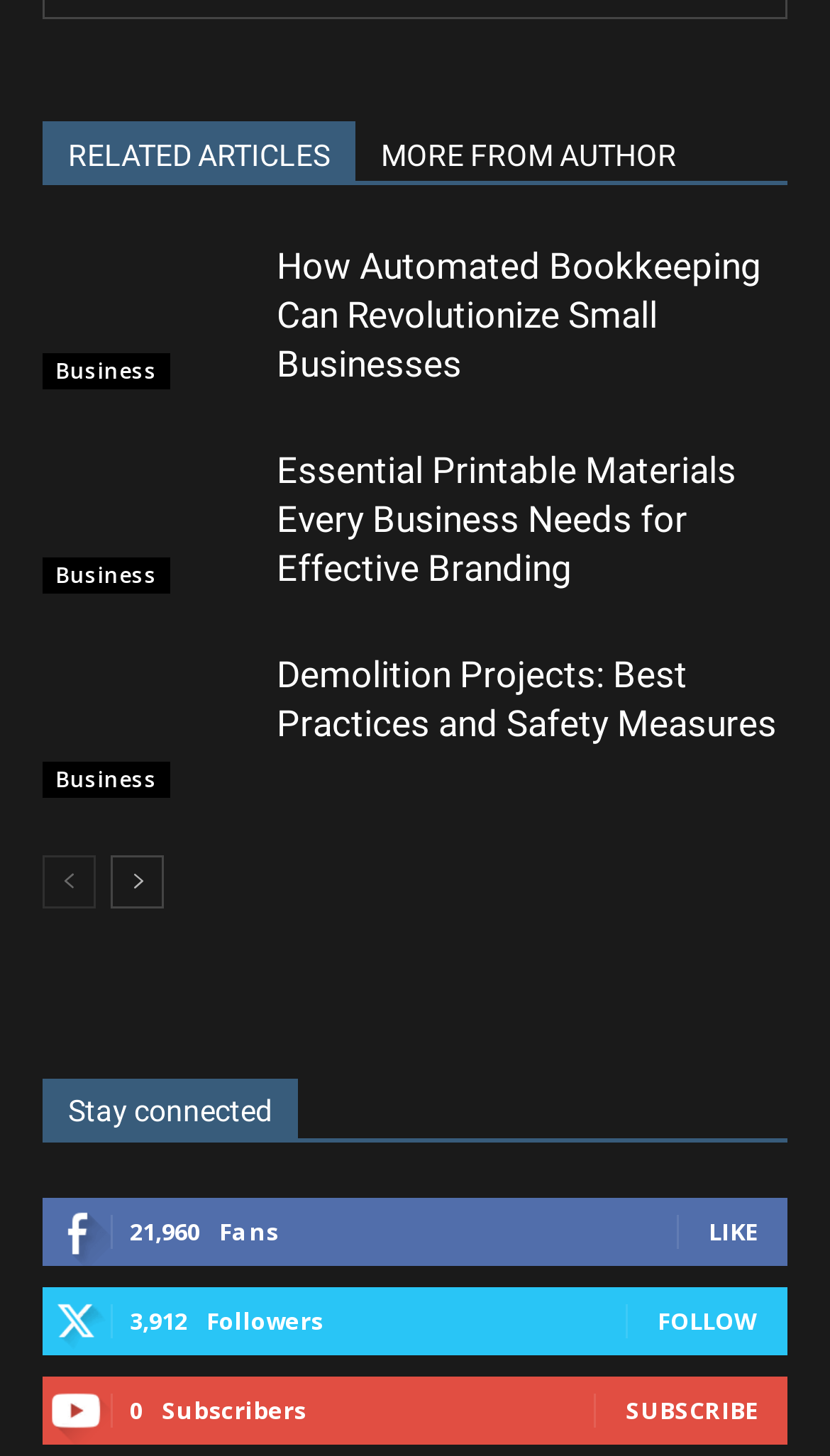Please identify the bounding box coordinates of the clickable area that will allow you to execute the instruction: "Click on RELATED ARTICLES".

[0.051, 0.083, 0.428, 0.124]